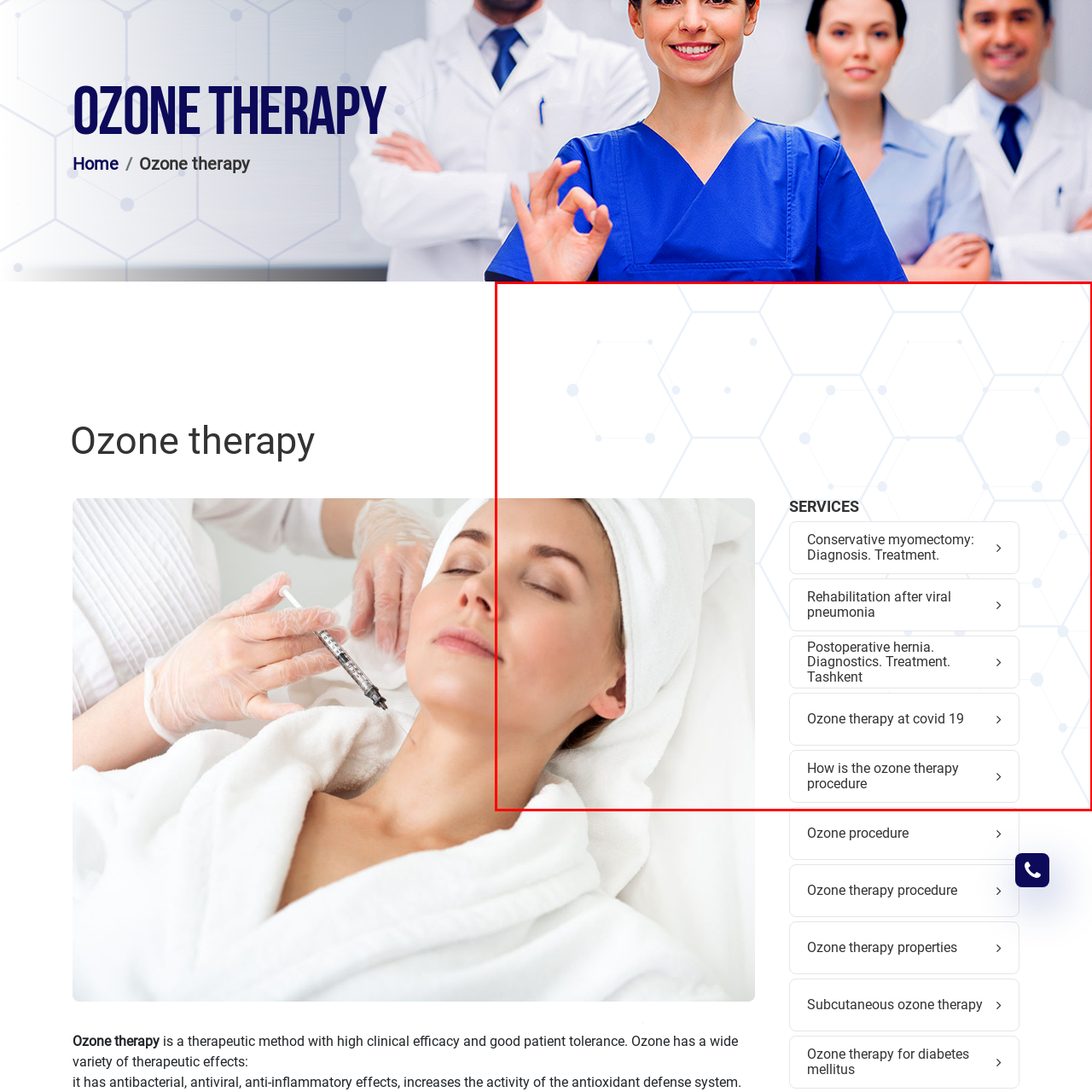Take a close look at the image marked with a red boundary and thoroughly answer the ensuing question using the information observed in the image:
What medical services are listed in the 'SERVICES' section?

The 'SERVICES' section lists various medical services, including 'Conservative myomectomy: Diagnosis. Treatment', 'Rehabilitation after viral pneumonia', and specific details about ozone therapy in the context of COVID-19, suggesting that the image is part of a webpage focused on promoting ozone therapy and its therapeutic benefits.